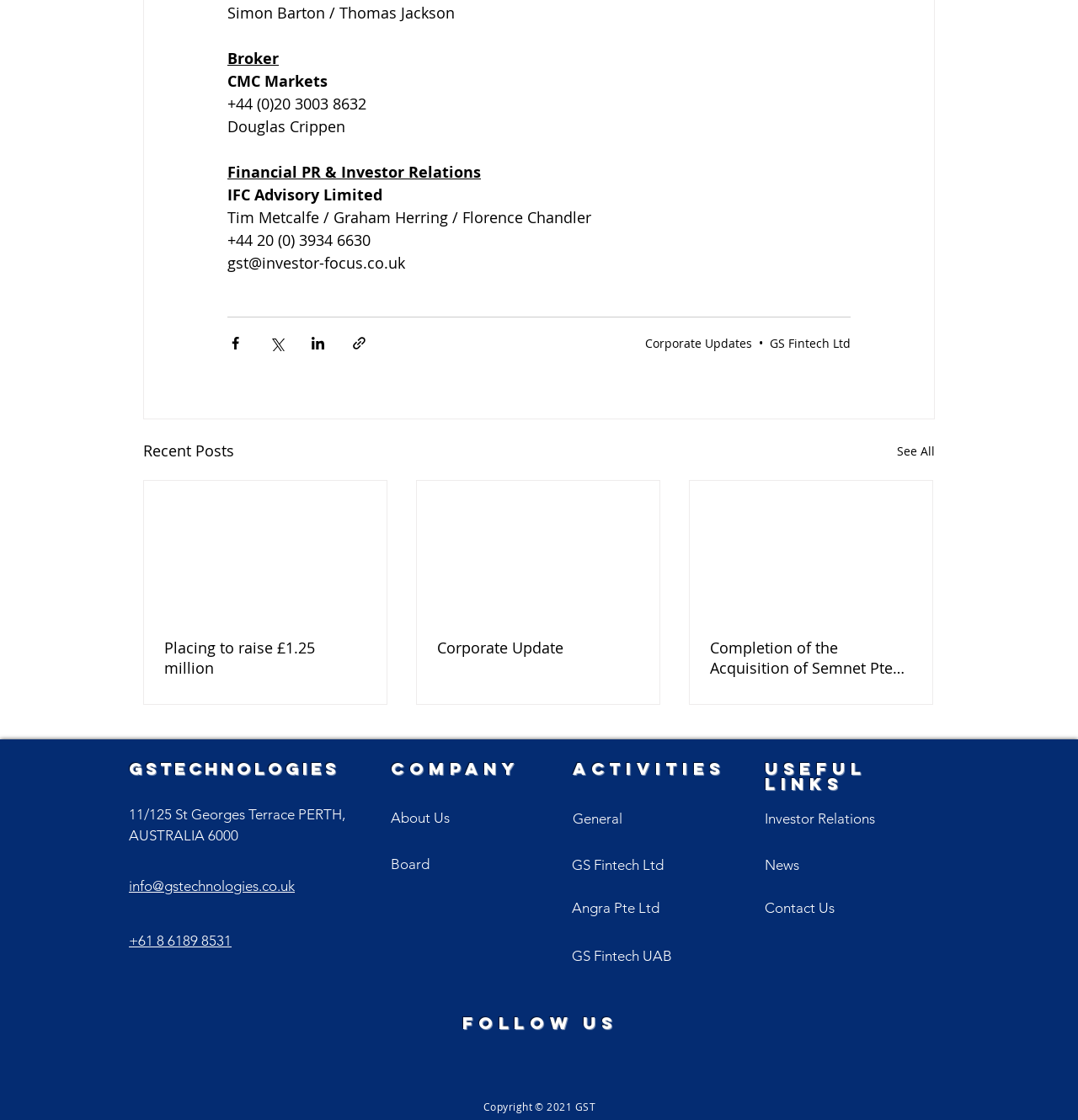Highlight the bounding box coordinates of the element you need to click to perform the following instruction: "Read the article about Placing to raise £1.25 million."

[0.152, 0.569, 0.34, 0.606]